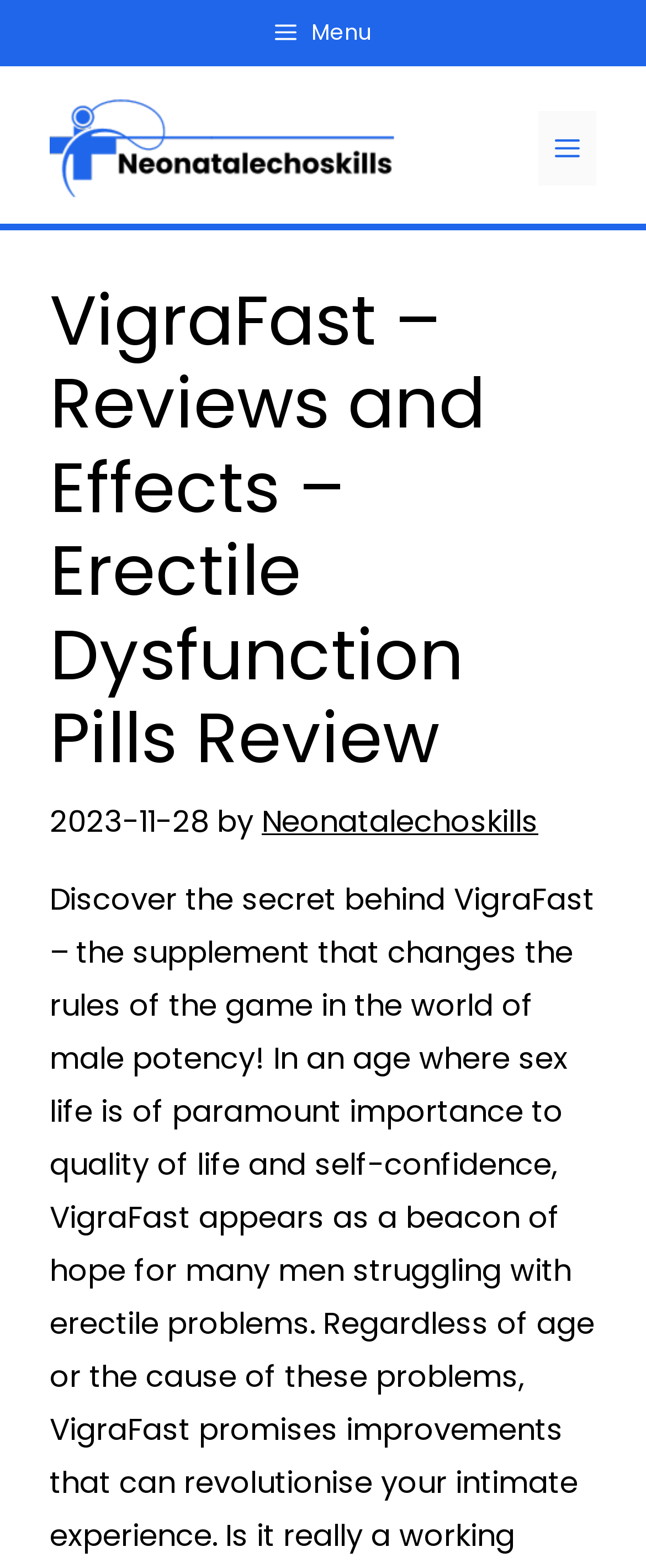Please examine the image and answer the question with a detailed explanation:
What is the purpose of VigraFast pills?

Based on the webpage content, VigraFast pills are intended to address erectile problems, as indicated by the heading 'VigraFast – Reviews and Effects – Erectile Dysfunction Pills Review'.